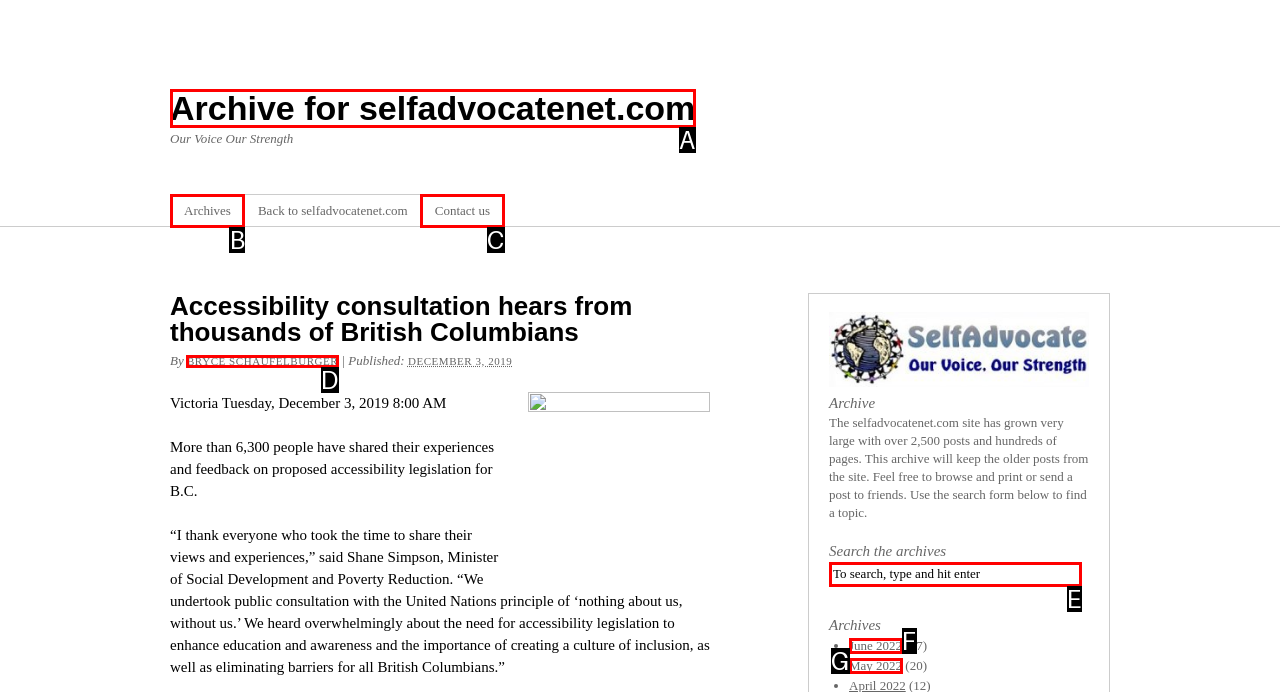Based on the description: Archives
Select the letter of the corresponding UI element from the choices provided.

B